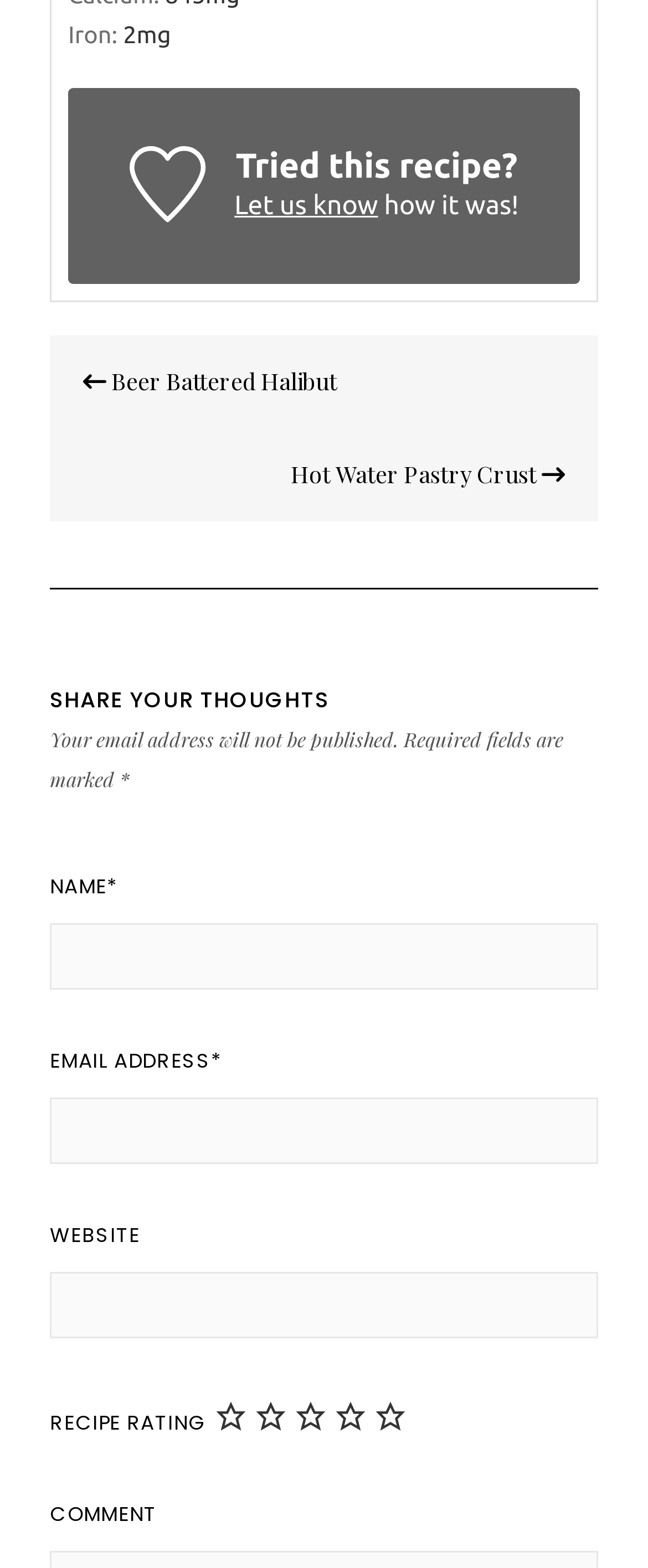Highlight the bounding box coordinates of the element that should be clicked to carry out the following instruction: "Click on the 'Let us know' link". The coordinates must be given as four float numbers ranging from 0 to 1, i.e., [left, top, right, bottom].

[0.362, 0.122, 0.583, 0.141]